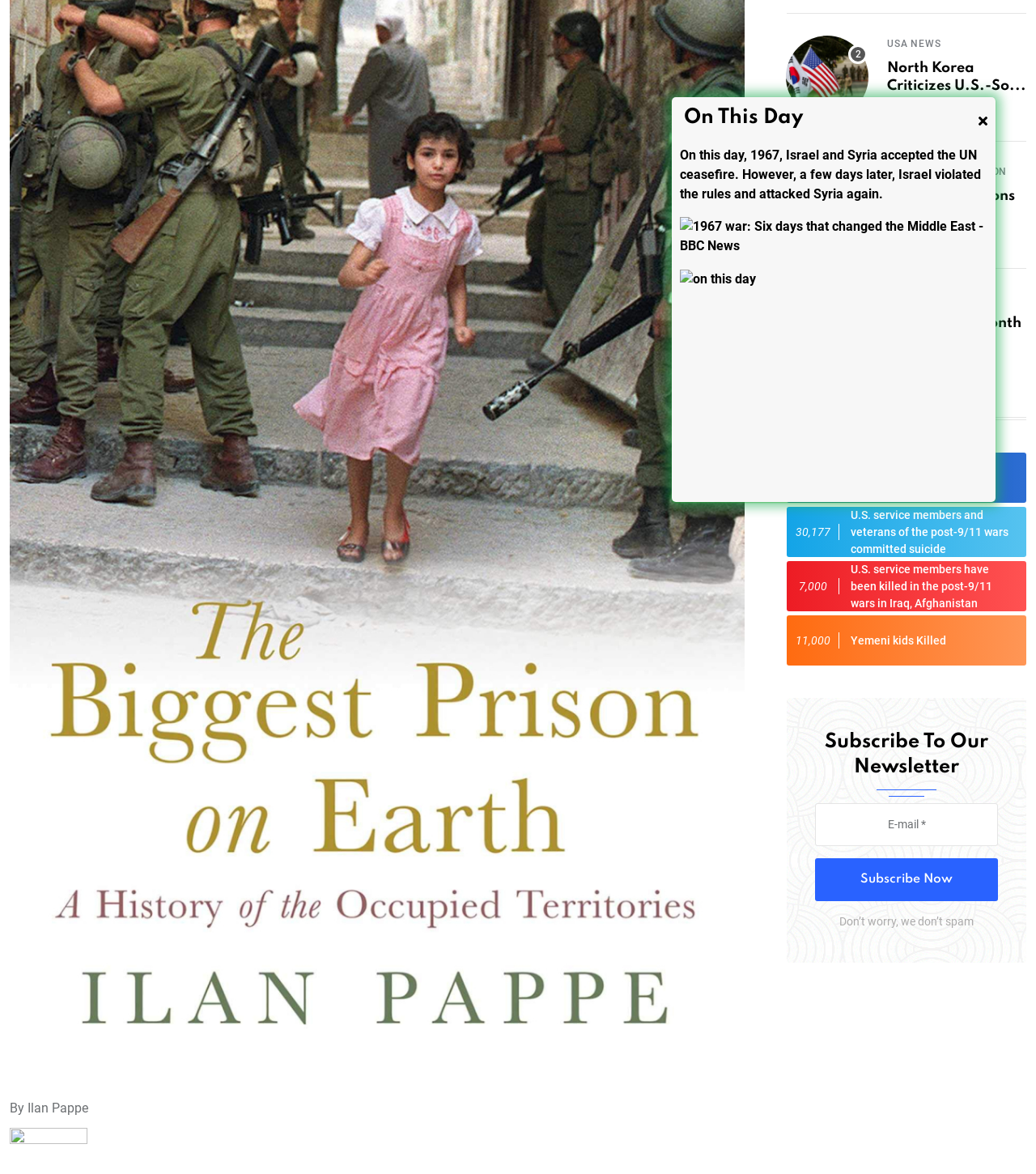Provide the bounding box coordinates of the HTML element this sentence describes: "U.S. Spent Billions on Afghani...". The bounding box coordinates consist of four float numbers between 0 and 1, i.e., [left, top, right, bottom].

[0.856, 0.16, 0.98, 0.188]